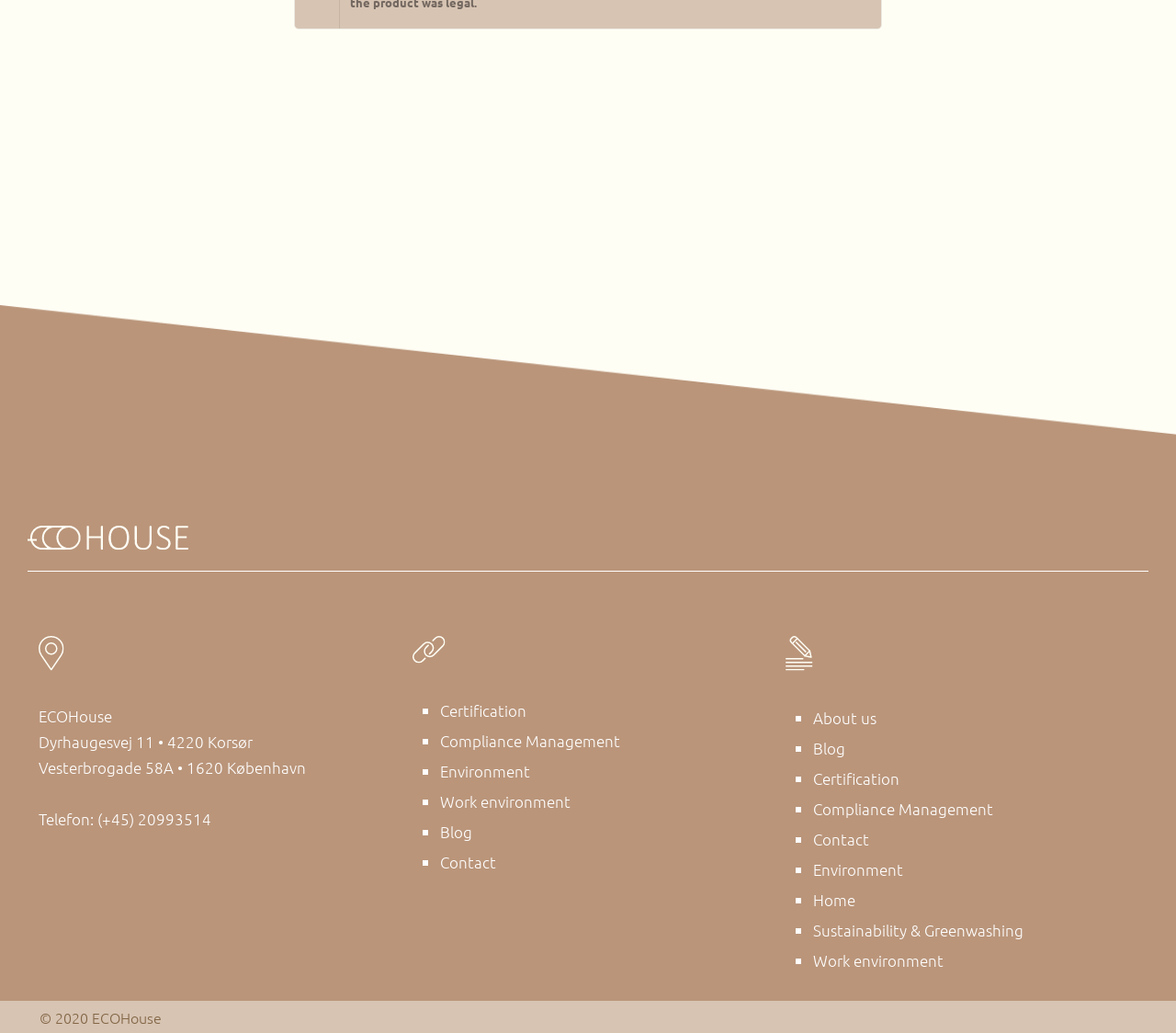Can you look at the image and give a comprehensive answer to the question:
What is the phone number of the company?

The phone number is found in the StaticText element with the text 'Telefon: (+45) 20993514' located at [0.033, 0.783, 0.18, 0.802].